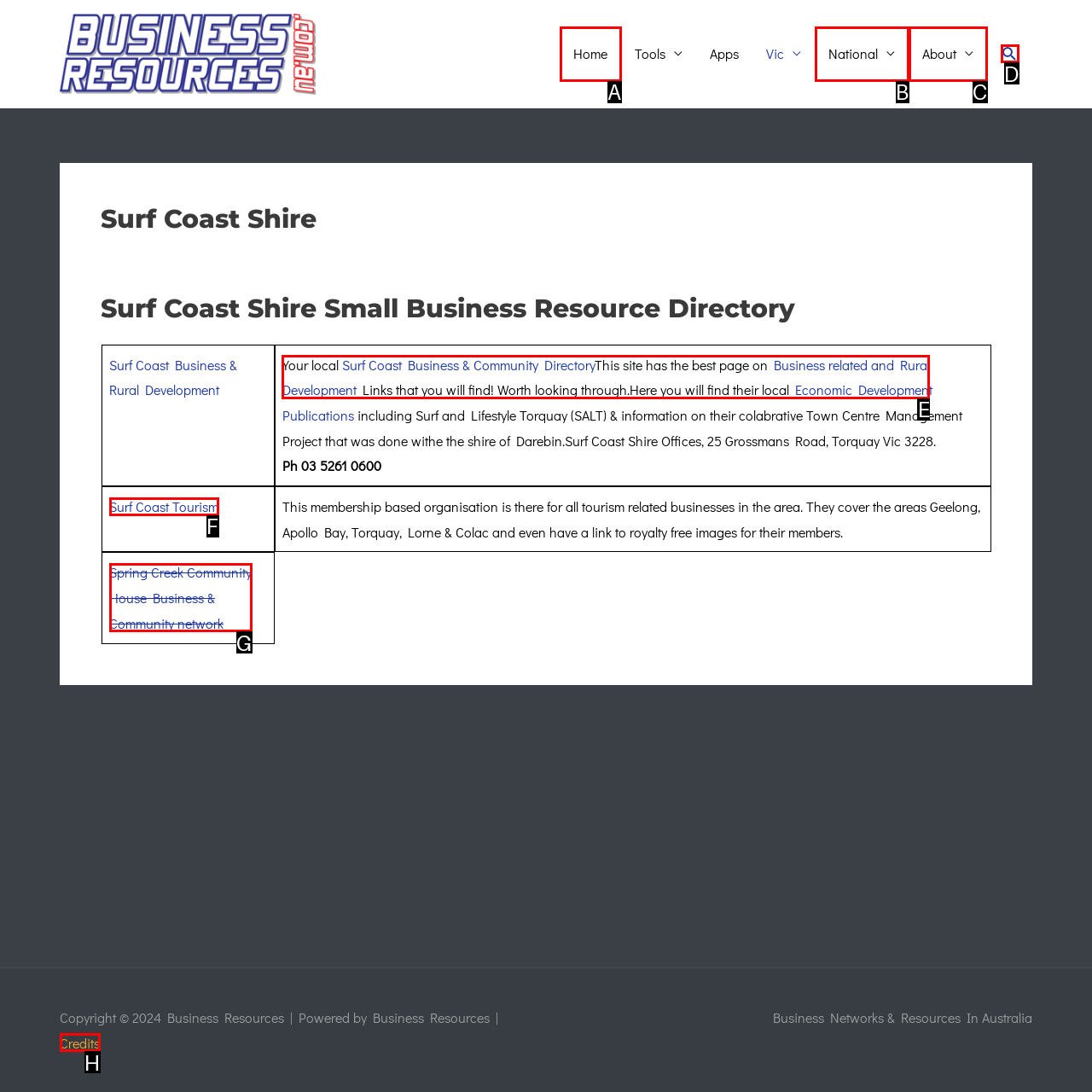Based on the description: Business related and Rural Development, select the HTML element that fits best. Provide the letter of the matching option.

E